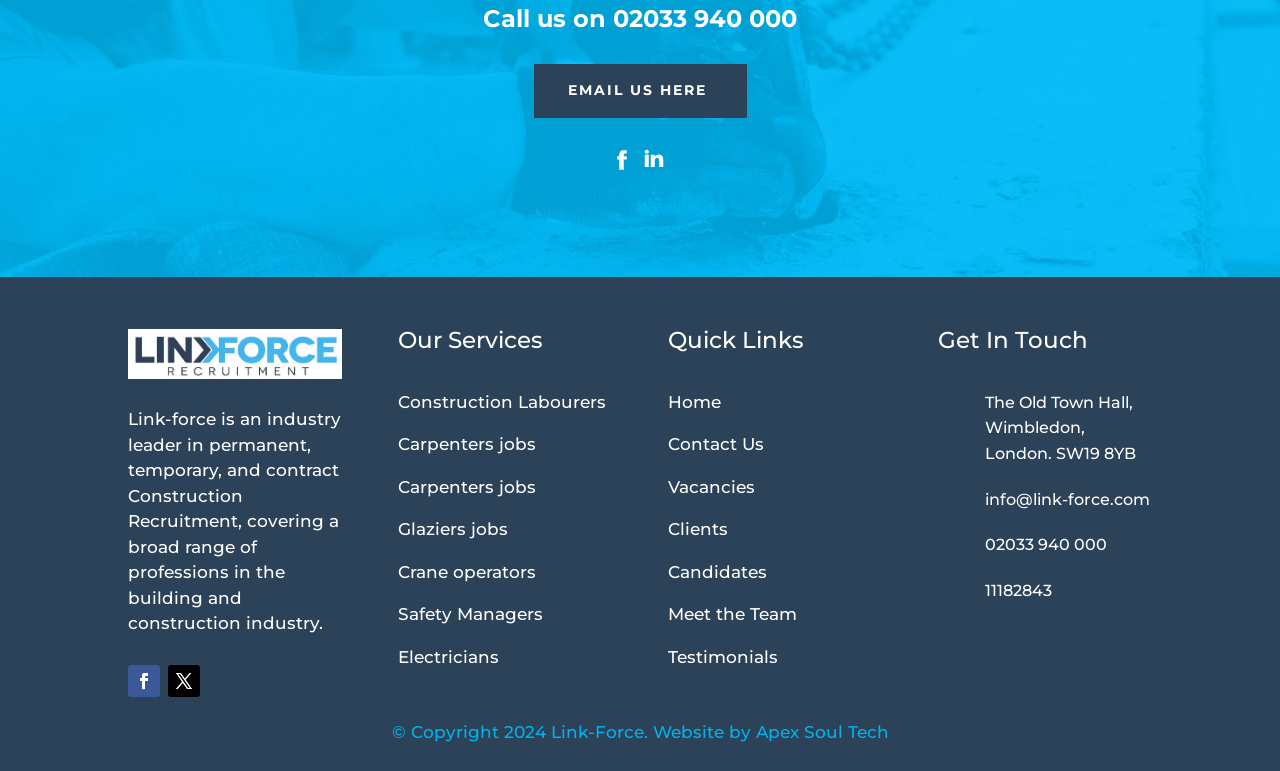Find the bounding box of the web element that fits this description: "Home".

None